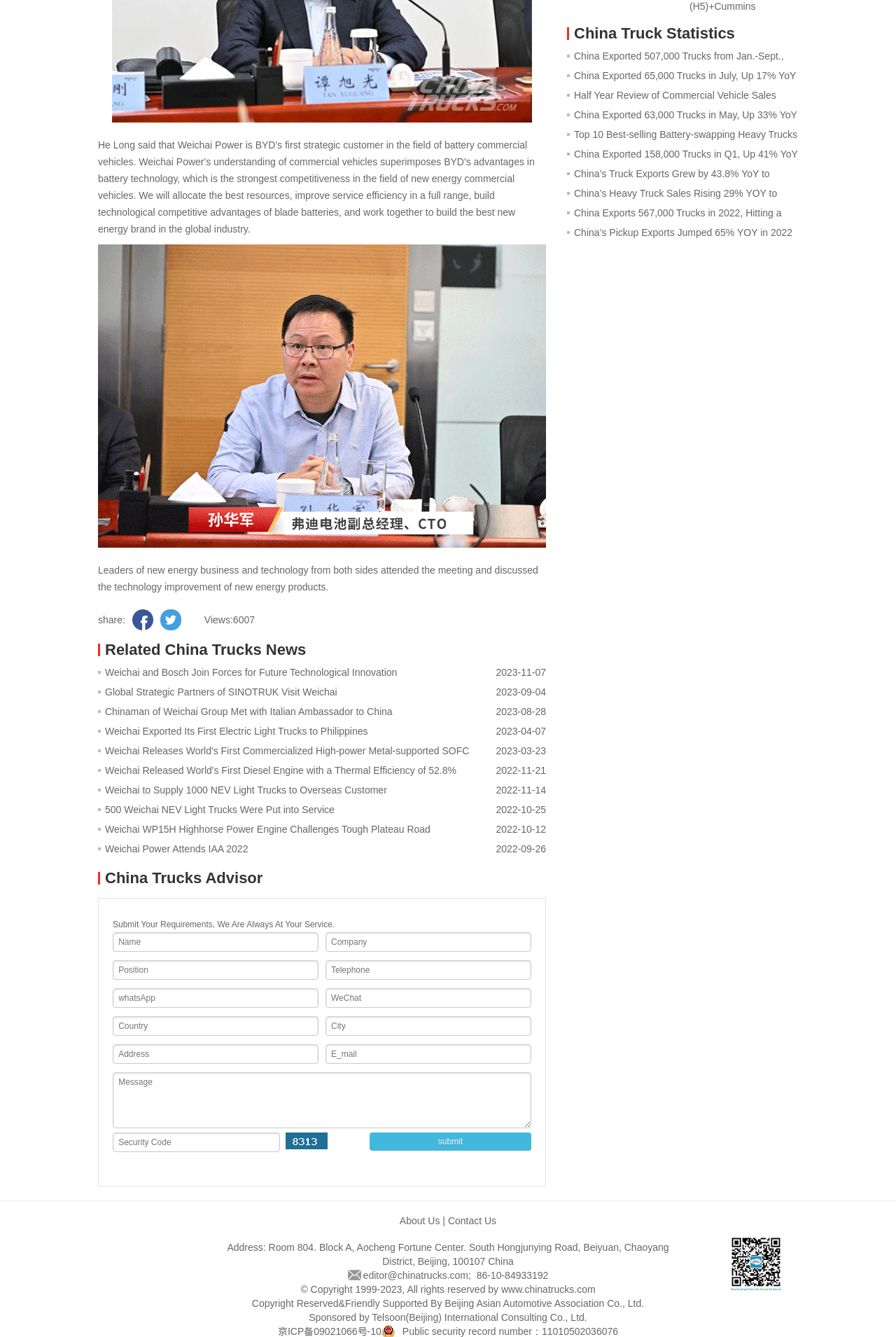Please provide the bounding box coordinates for the element that needs to be clicked to perform the following instruction: "Click the share button". The coordinates should be given as four float numbers between 0 and 1, i.e., [left, top, right, bottom].

[0.109, 0.459, 0.14, 0.468]